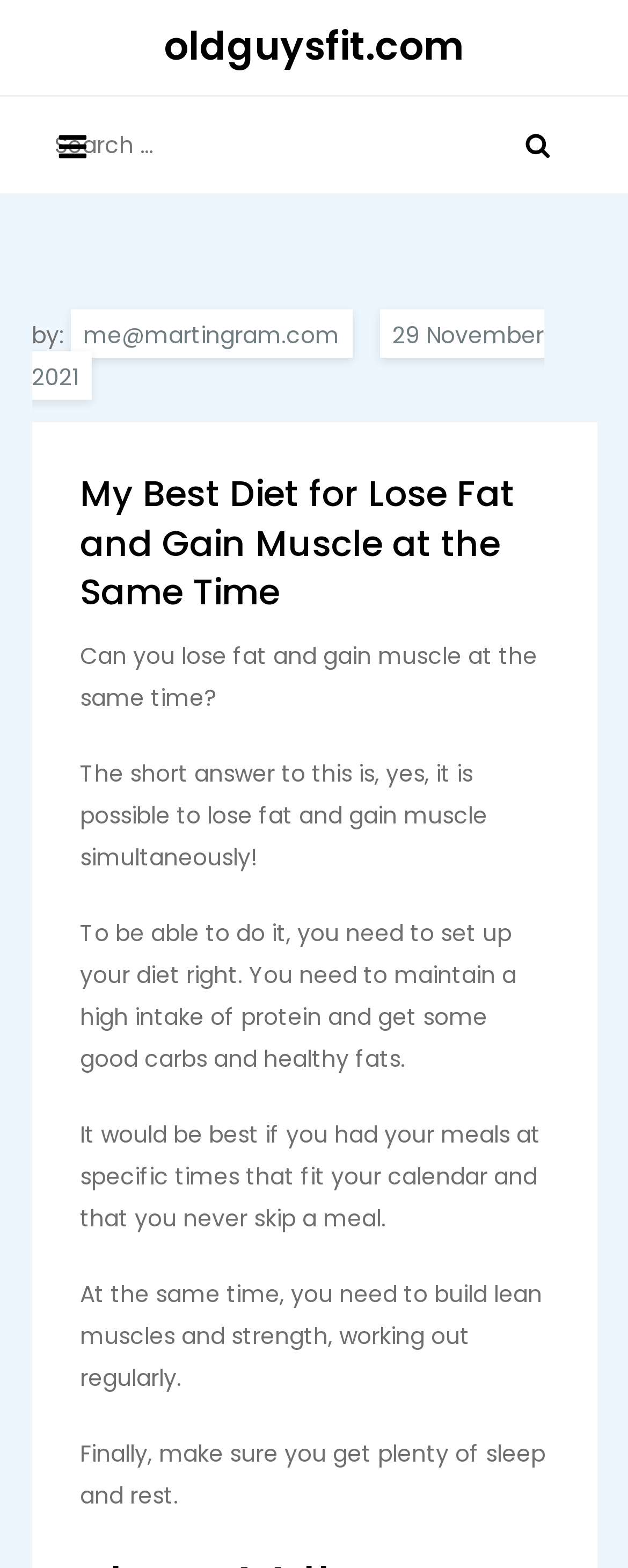Please extract the primary headline from the webpage.

My Best Diet for Lose Fat and Gain Muscle at the Same Time